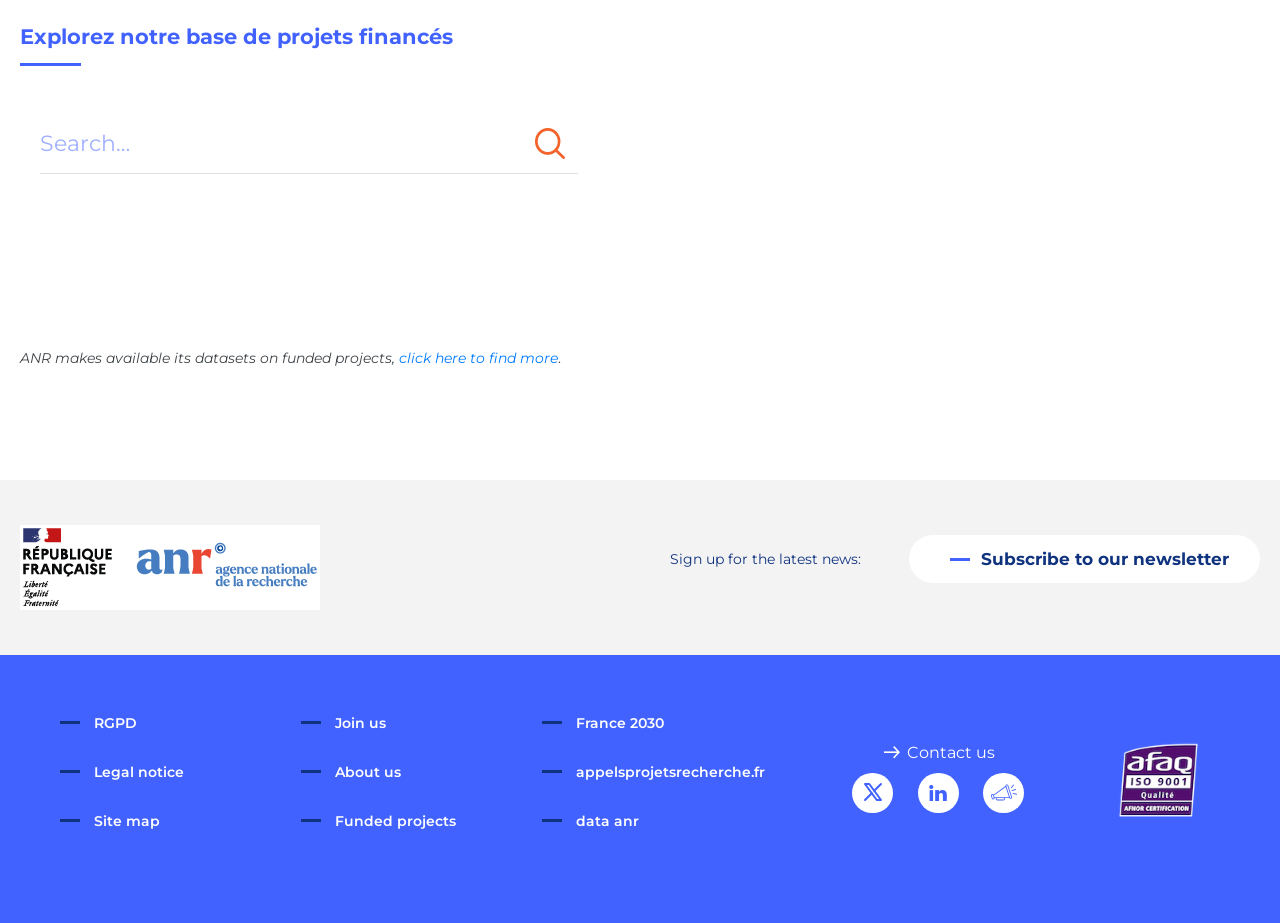What is the purpose of the textbox?
Answer the question with a thorough and detailed explanation.

The textbox is located next to a button with a search icon, and it has a placeholder text 'Search…', indicating that it is used for searching something, likely projects in the database.